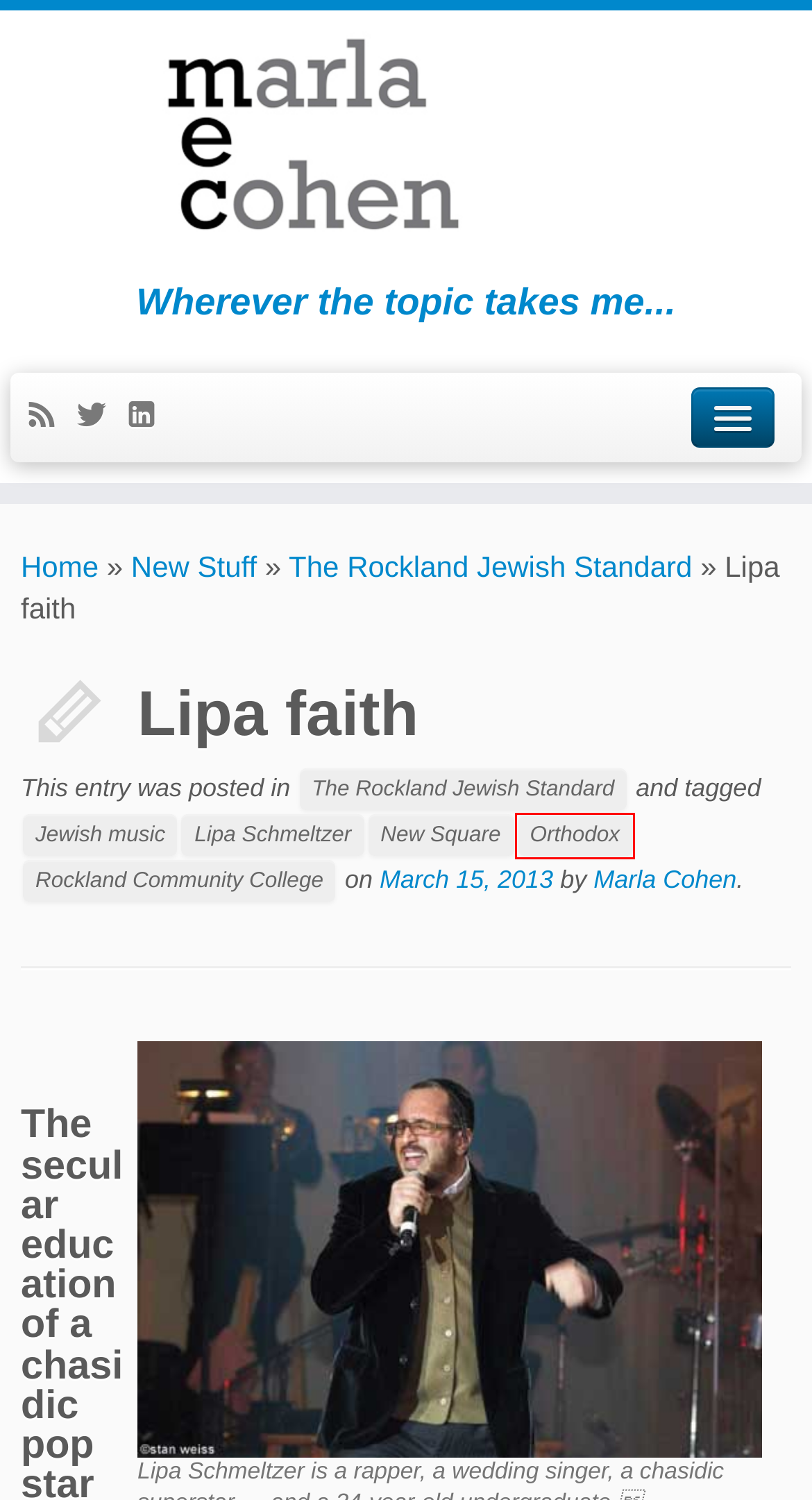A screenshot of a webpage is given, featuring a red bounding box around a UI element. Please choose the webpage description that best aligns with the new webpage after clicking the element in the bounding box. These are the descriptions:
A. new material | Marla E. Cohen
B. The Rockland Jewish Standard | Marla E. Cohen
C. Lipa Schmeltzer | Marla E. Cohen
D. Rockland Community College | Marla E. Cohen
E. New Stuff | Marla E. Cohen
F. Orthodox | Marla E. Cohen
G. food | Marla E. Cohen
H. Collaterals | Marla E. Cohen

F